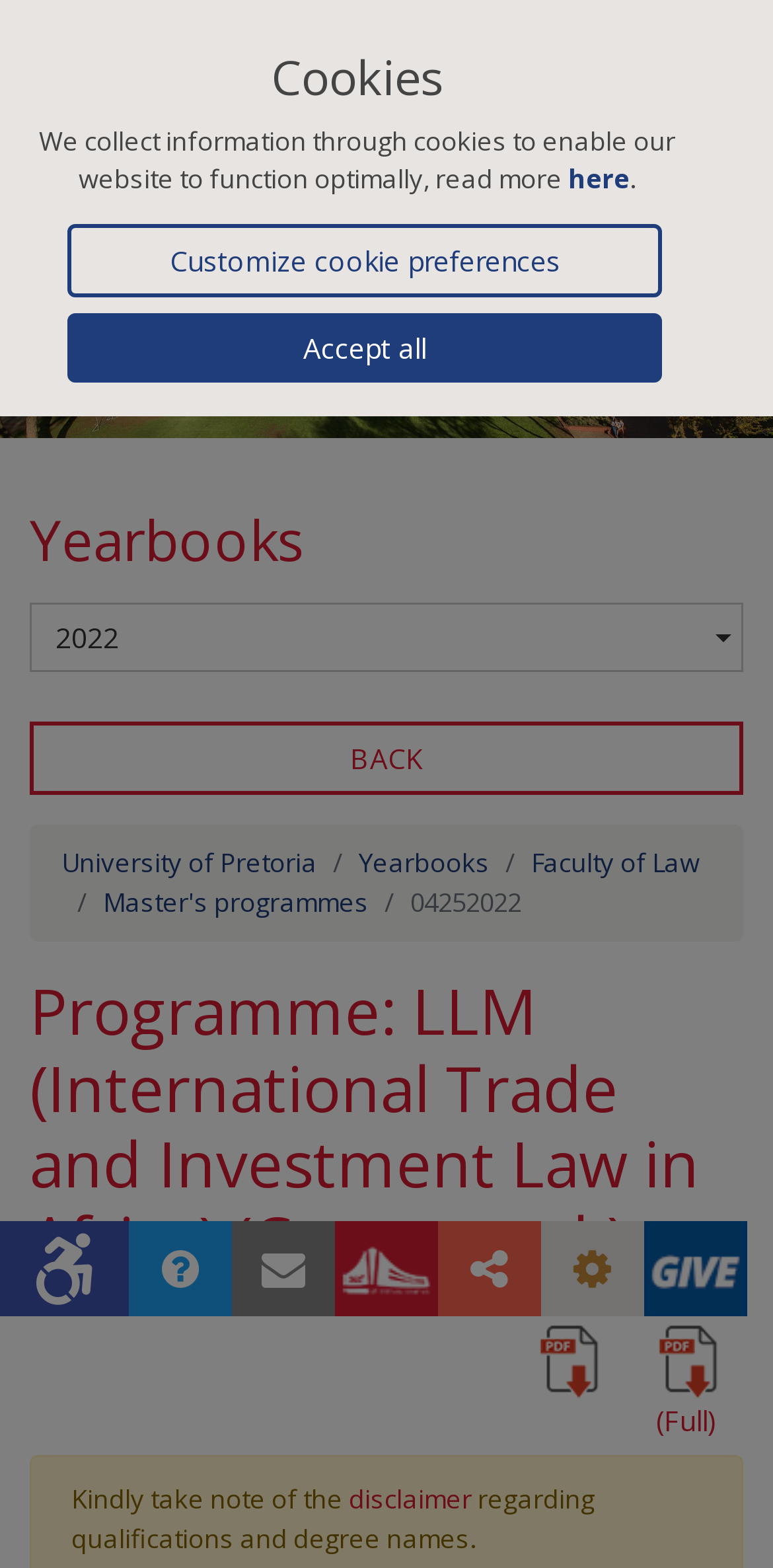Explain the features and main sections of the webpage comprehensively.

The webpage appears to be a yearbook webpage from the University of Pretoria, specifically showcasing the 2022 yearbook. At the top, there is a heading that says "Cookies" with a brief description and a link to read more. Below this, there are two buttons: "Customize cookie preferences" and "Accept all". 

On the top-left corner, there is a "Menu" link, and on the top-right corner, there are several links, including "A-Z Index", "My UP Login", and an empty link. 

The main content of the webpage is divided into sections. The first section has a heading that says "Yearbooks Filter by year" with a dropdown button that allows users to filter by year, and the selected year is 2022. 

Below this, there are several links, including "BACK", "University of Pretoria", "Yearbooks", "Faculty of Law", and "Master's programmes". There is also a static text that displays the date "04252022". 

The next section has a heading that says "Programme: LLM (International Trade and Investment Law in Africa) (Coursework)" with two links to download the programme in PDF format. 

At the bottom of the webpage, there is a disclaimer note with a link to read more. Below this, there is a section with a heading that says "Accessibility" with several links, including "FAQ's", "Email Us", "Virtual Campus", "Share", and "Cookie Preferences".